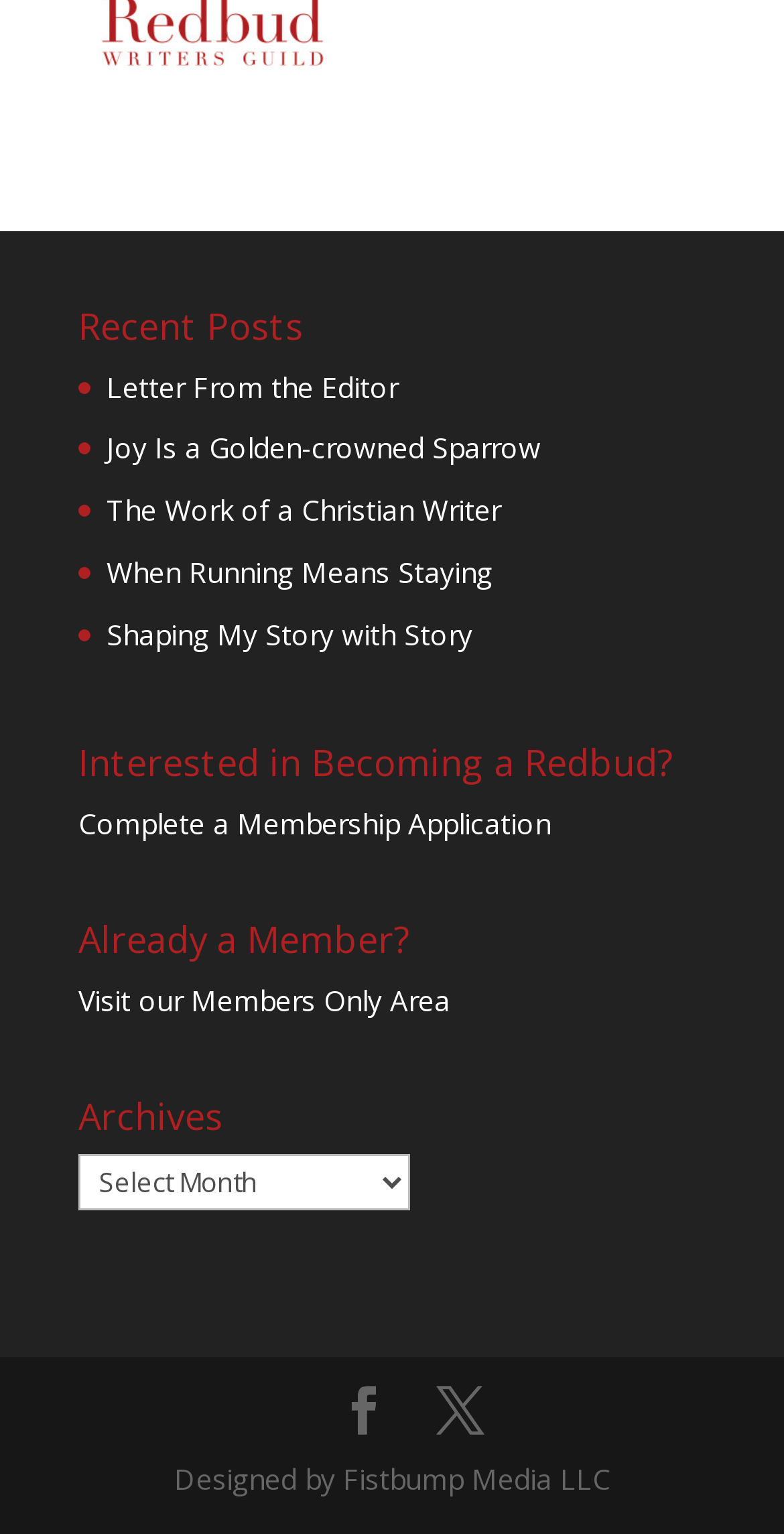Kindly respond to the following question with a single word or a brief phrase: 
How many links are available for members?

2